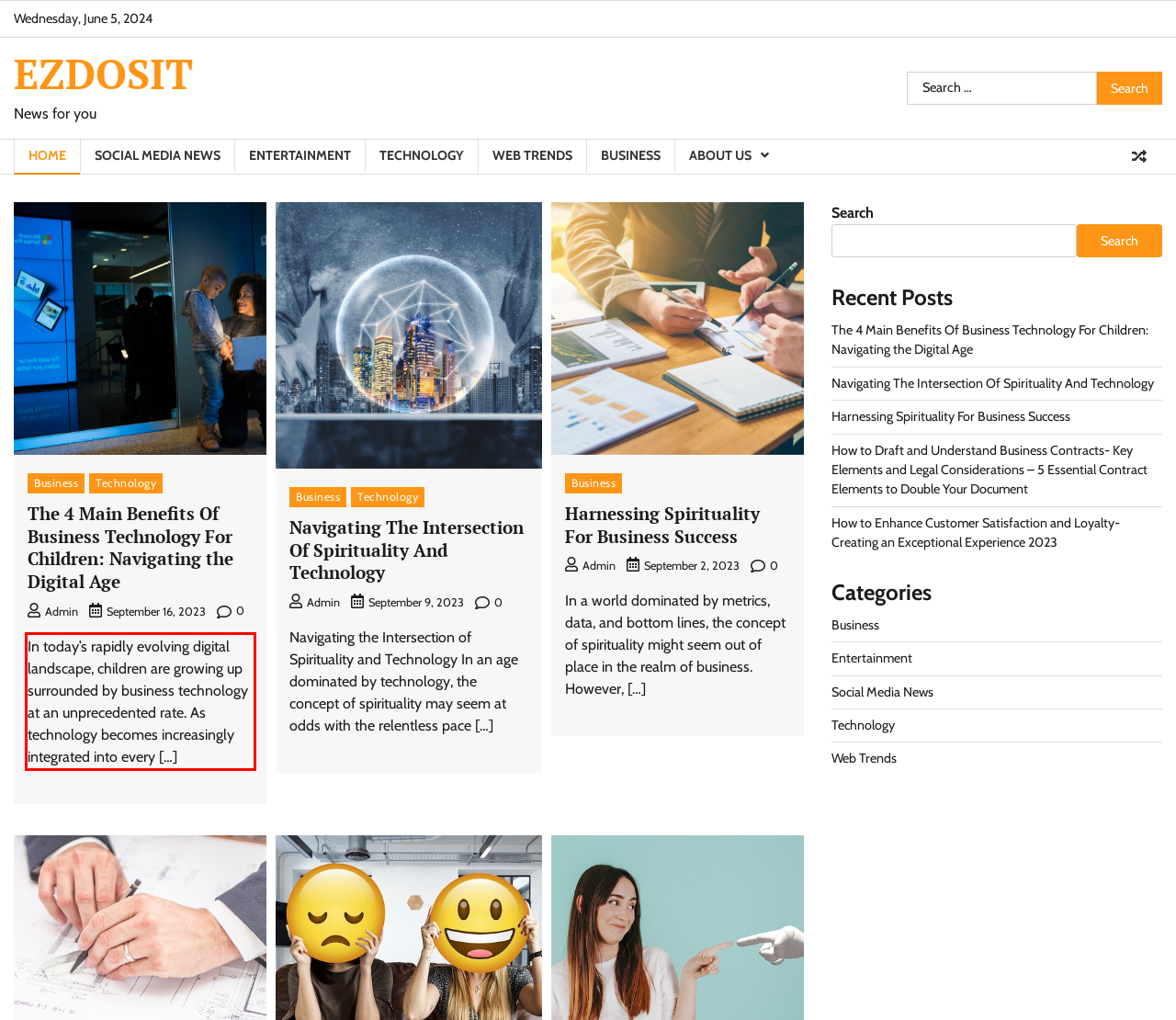Review the screenshot of the webpage and recognize the text inside the red rectangle bounding box. Provide the extracted text content.

In today’s rapidly evolving digital landscape, children are growing up surrounded by business technology at an unprecedented rate. As technology becomes increasingly integrated into every […]